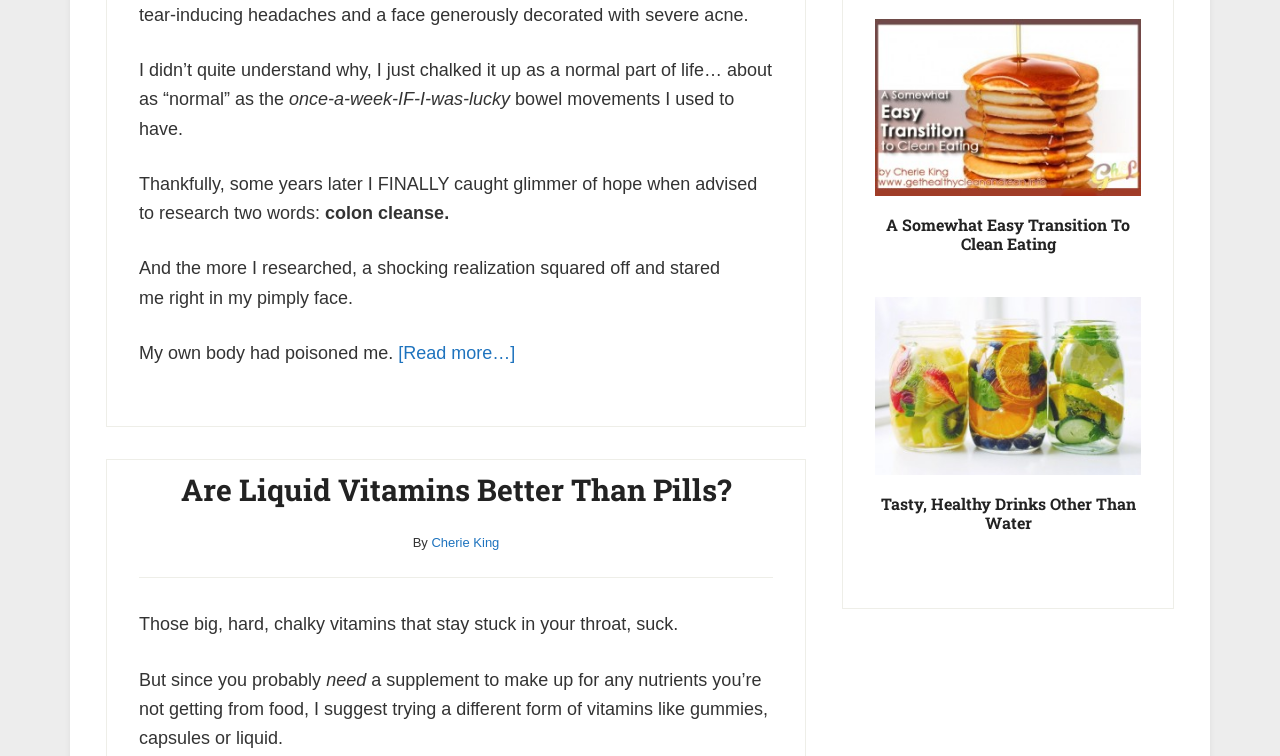Given the element description Cherie King, predict the bounding box coordinates for the UI element in the webpage screenshot. The format should be (top-left x, top-left y, bottom-right x, bottom-right y), and the values should be between 0 and 1.

[0.337, 0.708, 0.39, 0.728]